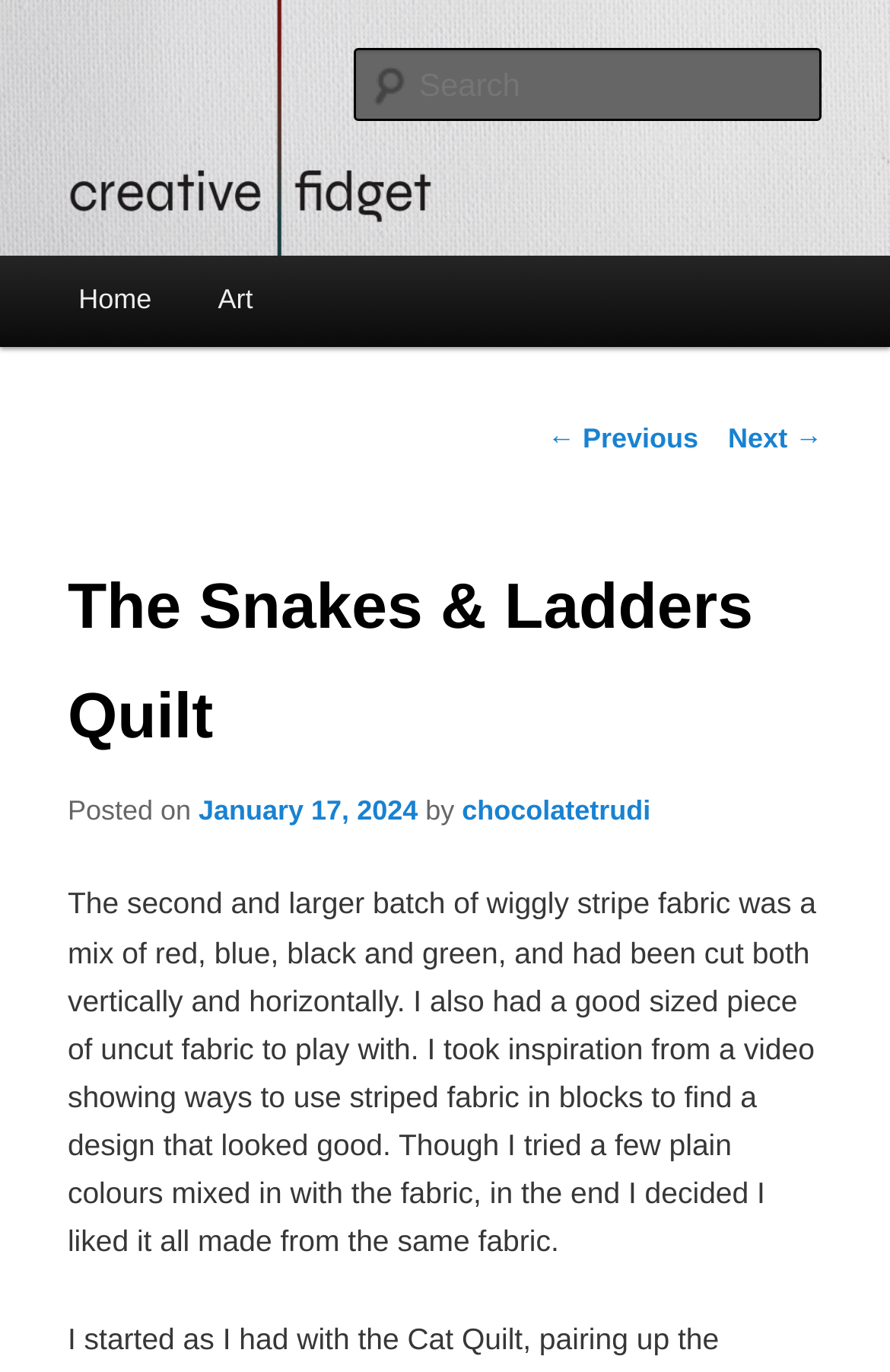Provide an in-depth caption for the elements present on the webpage.

The webpage is about "The Snakes & Ladders Quilt" on the "Creative Fidget" website. At the top left, there is a link to "Skip to primary content". Below it, there is a heading with the website title "Creative Fidget", which is also a link. To the right of the heading, there is a logo image of "Creative Fidget". 

On the top right, there is a search box with a label "Search". Below the search box, there is a main menu with links to "Home" and "Art". 

The main content of the webpage is a blog post about "The Snakes & Ladders Quilt". The post title is a heading, and below it, there is a line of text indicating the post date and author. The post content is a long paragraph describing the quilt-making process, specifically the use of striped fabric in blocks. 

At the bottom of the post, there are links to navigate to previous and next posts.